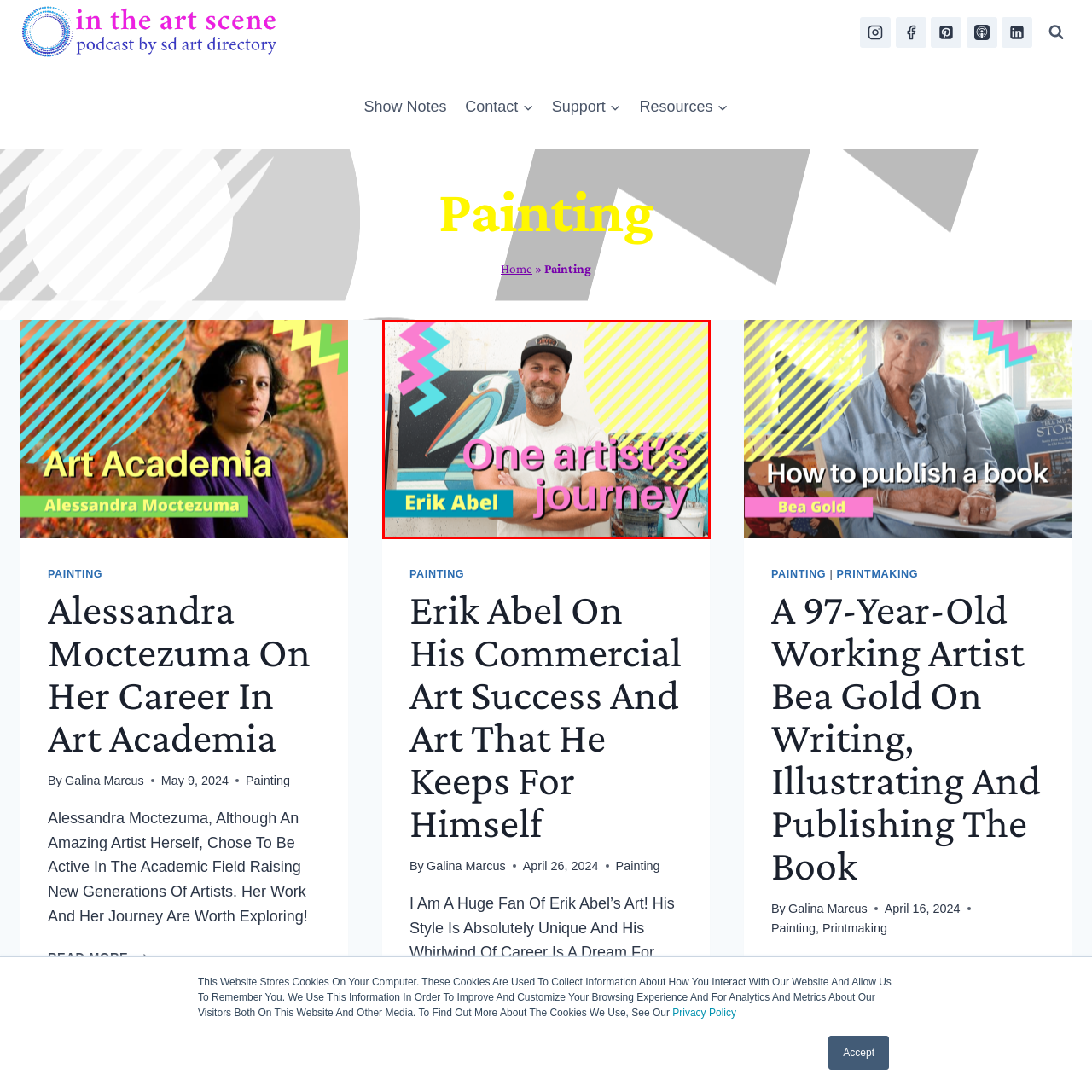What is the theme of the text overlay?
Assess the image contained within the red bounding box and give a detailed answer based on the visual elements present in the image.

The text overlay reads 'One artist's journey', hinting at a narrative of exploration and creativity in the life of Erik Abel, inviting viewers to learn more about his unique artistic path, indicating that the theme of the text overlay is the artist's journey.